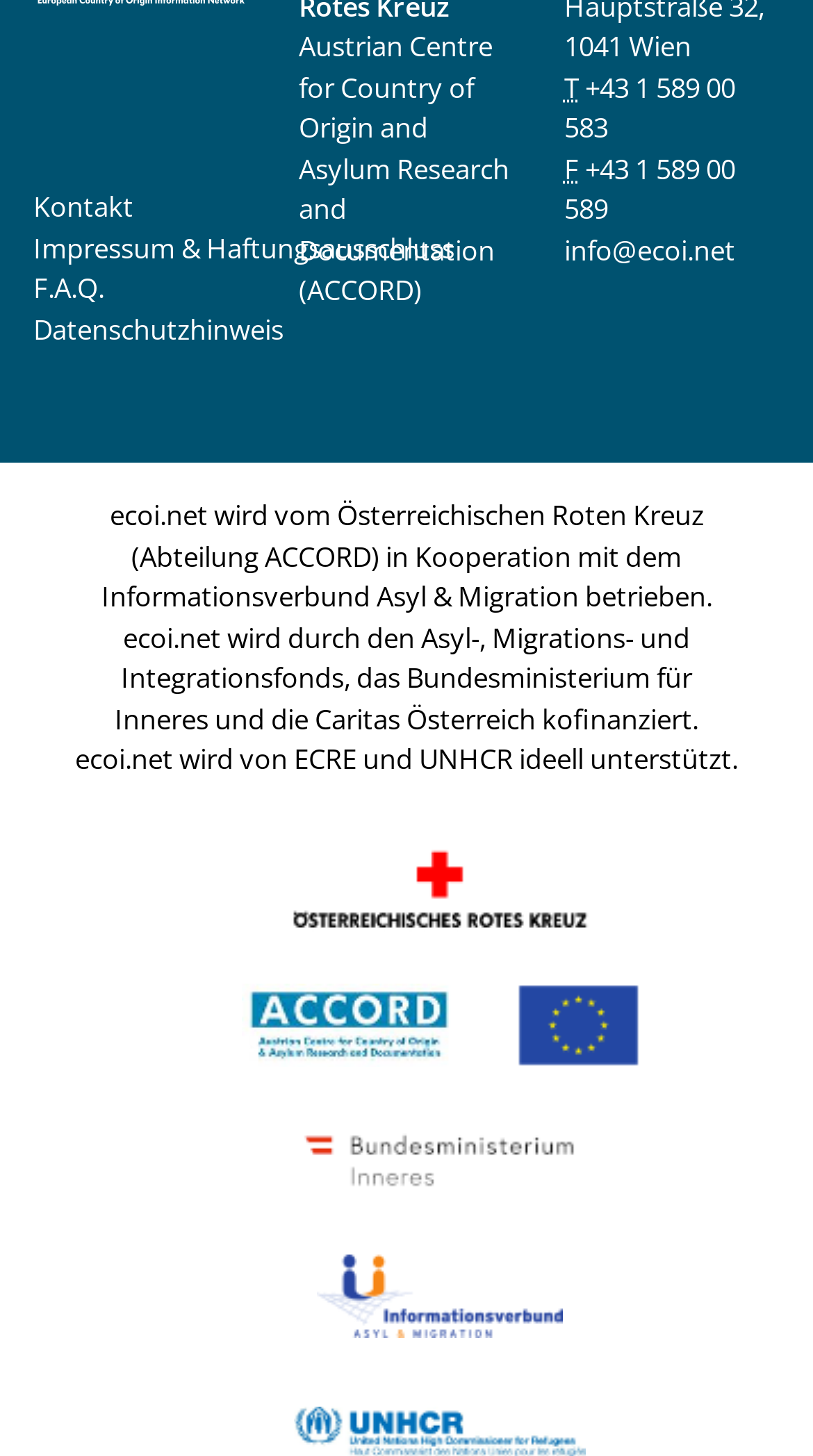What is the name of the organization?
We need a detailed and meticulous answer to the question.

I found the answer by looking at the StaticText element with ID 148, which contains the text 'Austrian Centre for Country of Origin and Asylum Research and Documentation (ACCORD)'. This text is likely to be the name of the organization.